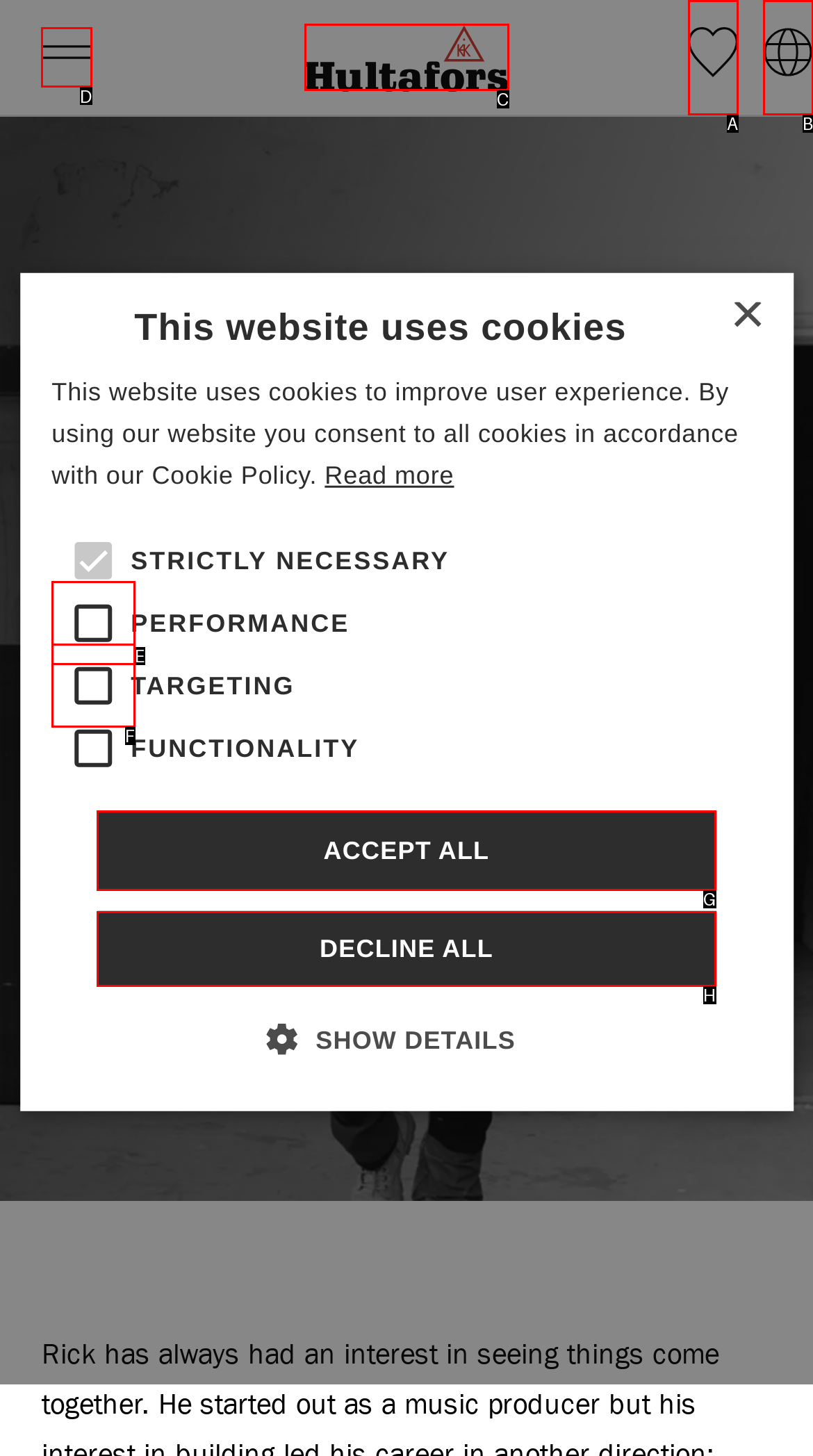To achieve the task: Click the Menu button, which HTML element do you need to click?
Respond with the letter of the correct option from the given choices.

D